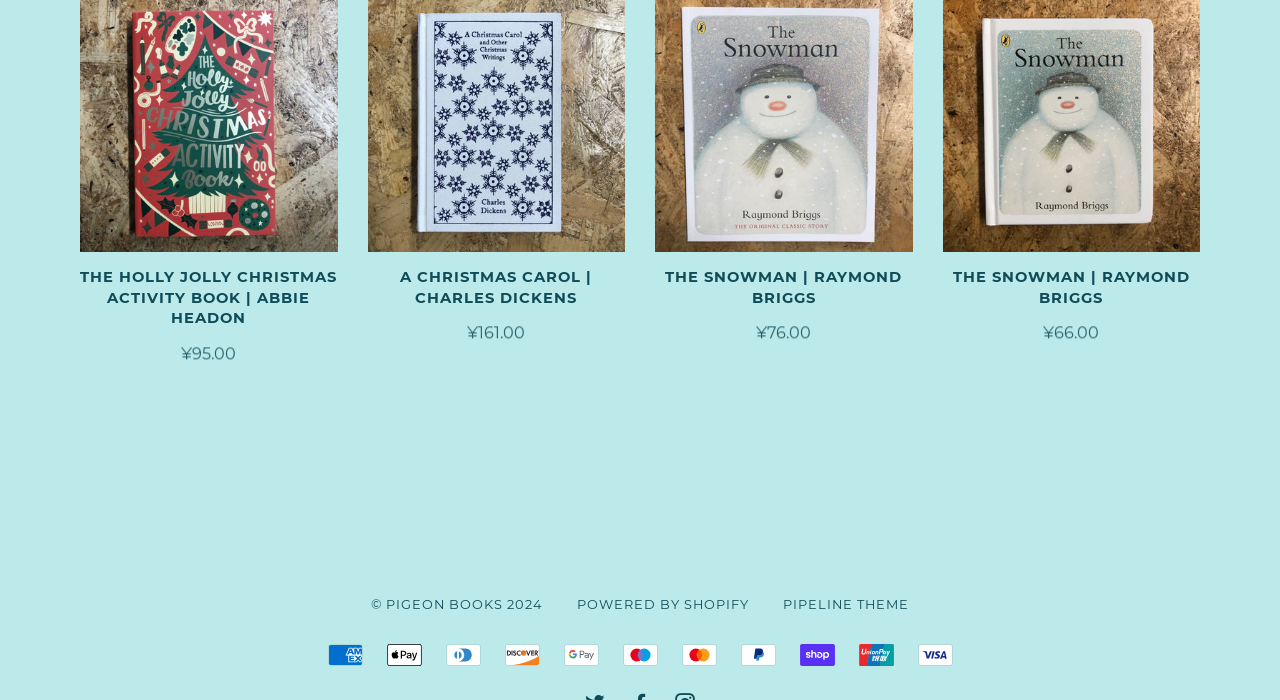Please answer the following question using a single word or phrase: How many payment methods are supported?

12